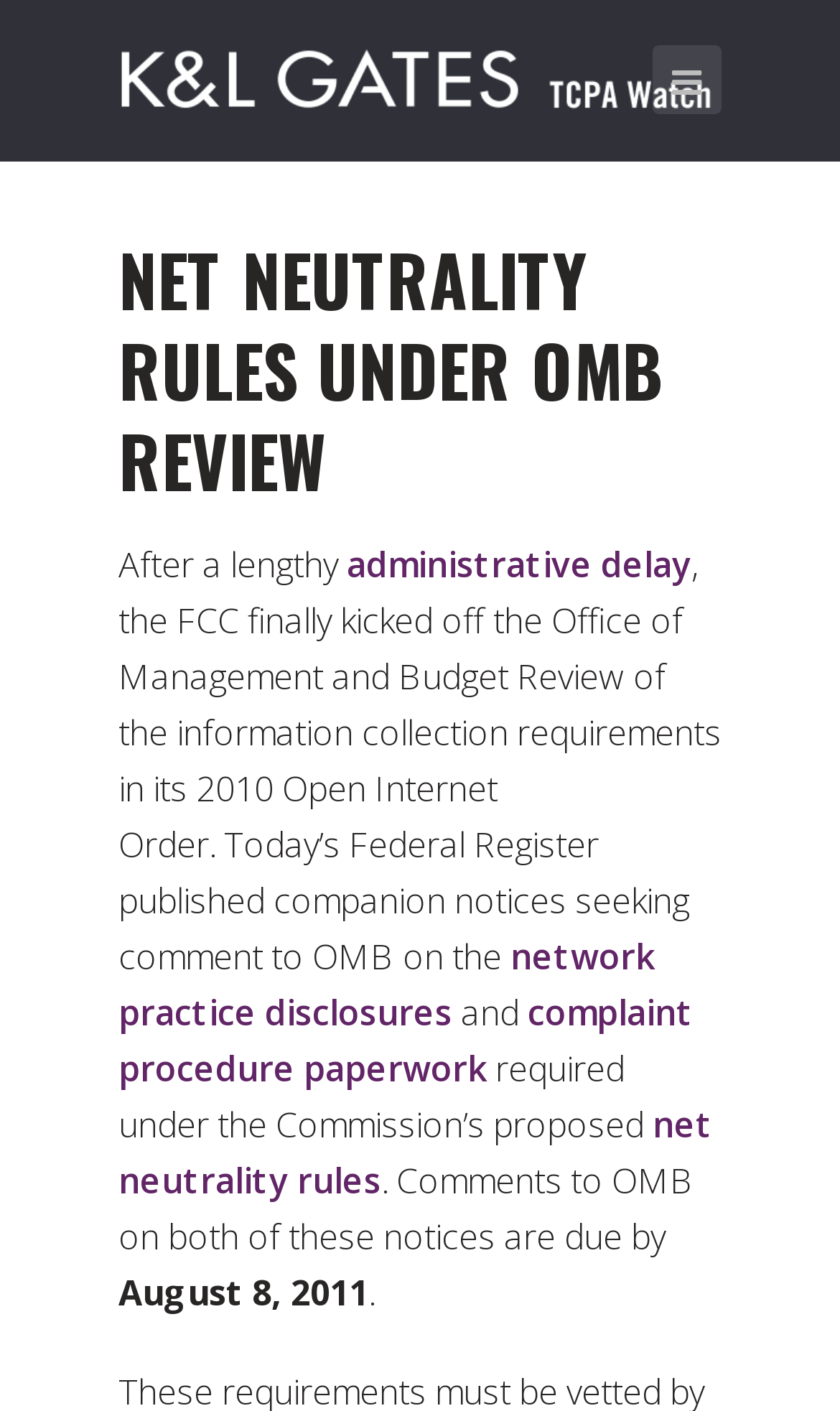Identify and extract the main heading from the webpage.

NET NEUTRALITY RULES UNDER OMB REVIEW